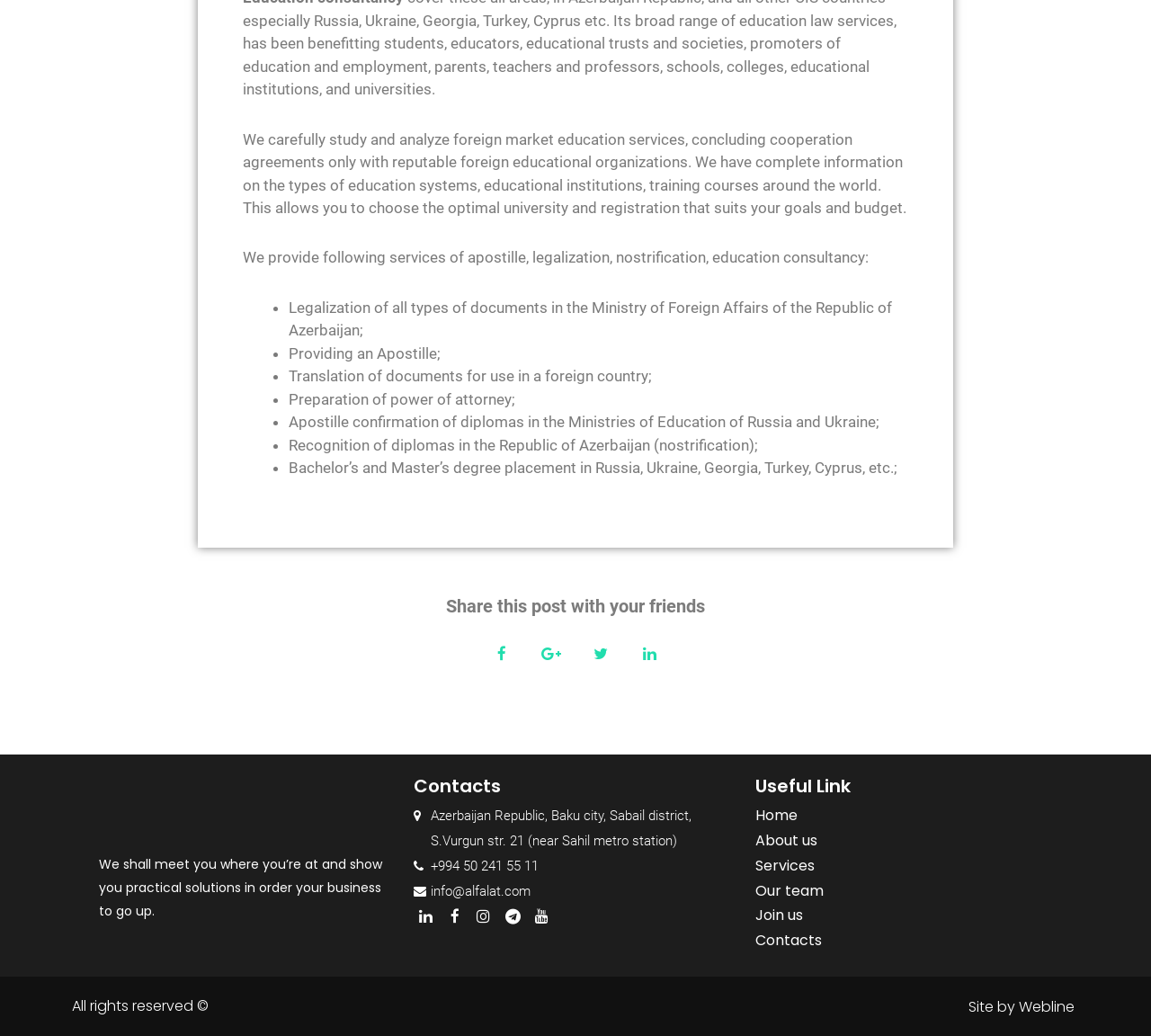Respond with a single word or phrase:
Where is the company located?

Azerbaijan Republic, Baku city